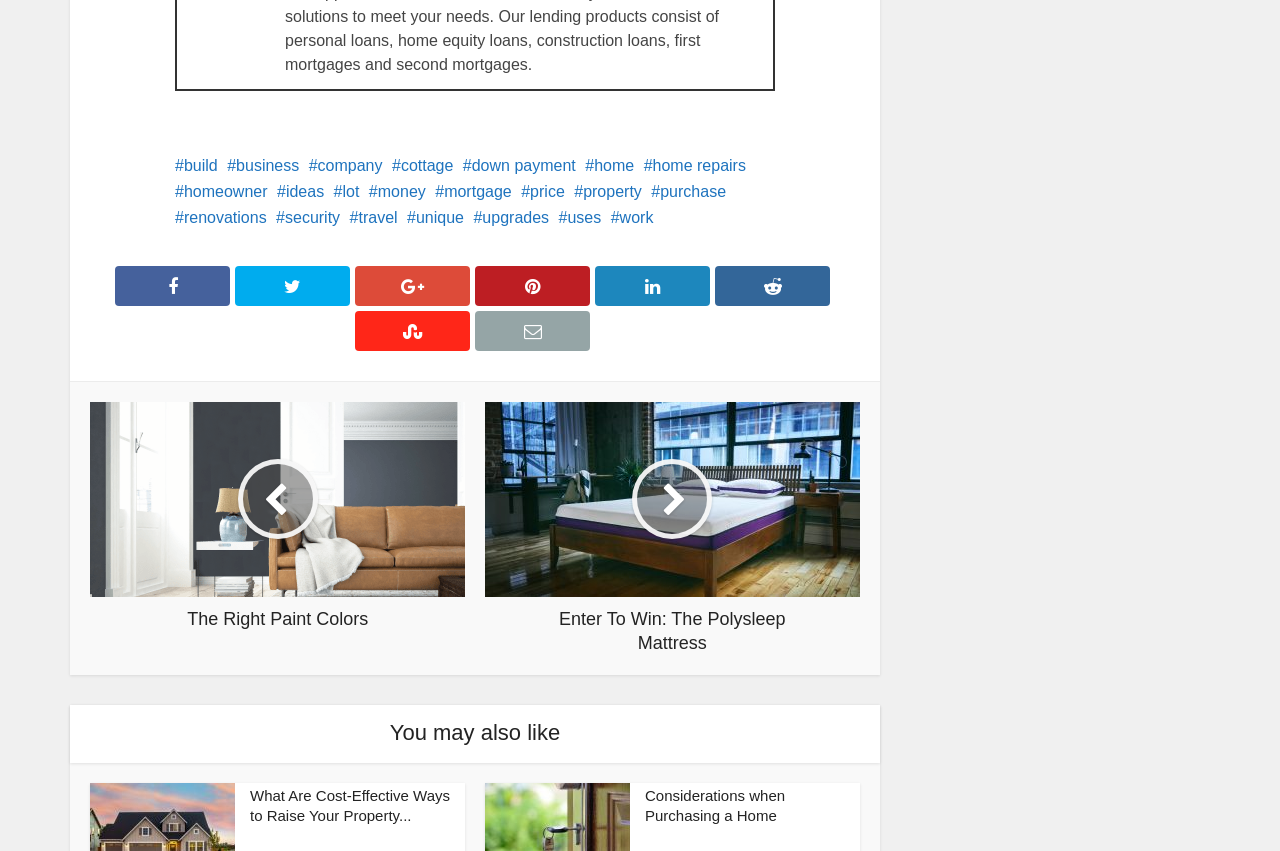How many links are in the footer?
Please respond to the question with a detailed and well-explained answer.

I counted the number of link elements within the footer element, which has an ID of 167. There are 20 links in total, each with a unique text description.